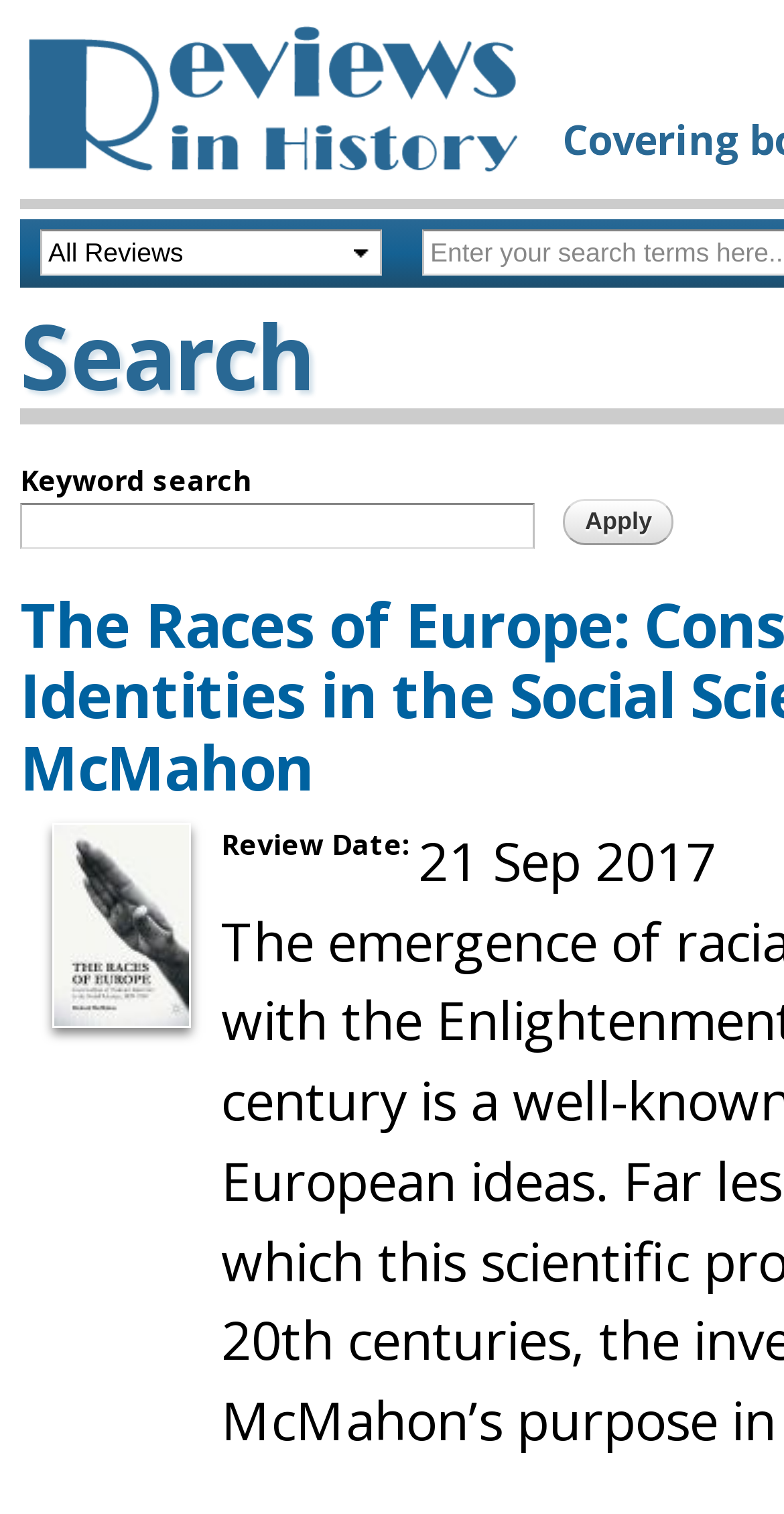Write an extensive caption that covers every aspect of the webpage.

The webpage is a search page for "Reviews in History". At the top left, there is a logo of "Reviews in History" which is an image. Below the logo, there is a combobox that allows users to select options from a dropdown menu. 

To the right of the combobox, there is a label "Keyword search" followed by a text box where users can input their search queries. The text box is quite wide, taking up most of the horizontal space. 

On the right side of the text box, there is an "Apply" button. When clicked, it will apply the search query. 

Below the search input area, there is a section that displays a review date. The label "Review Date:" is on the left, and the actual review date "21 Sep 2017" is on the right.